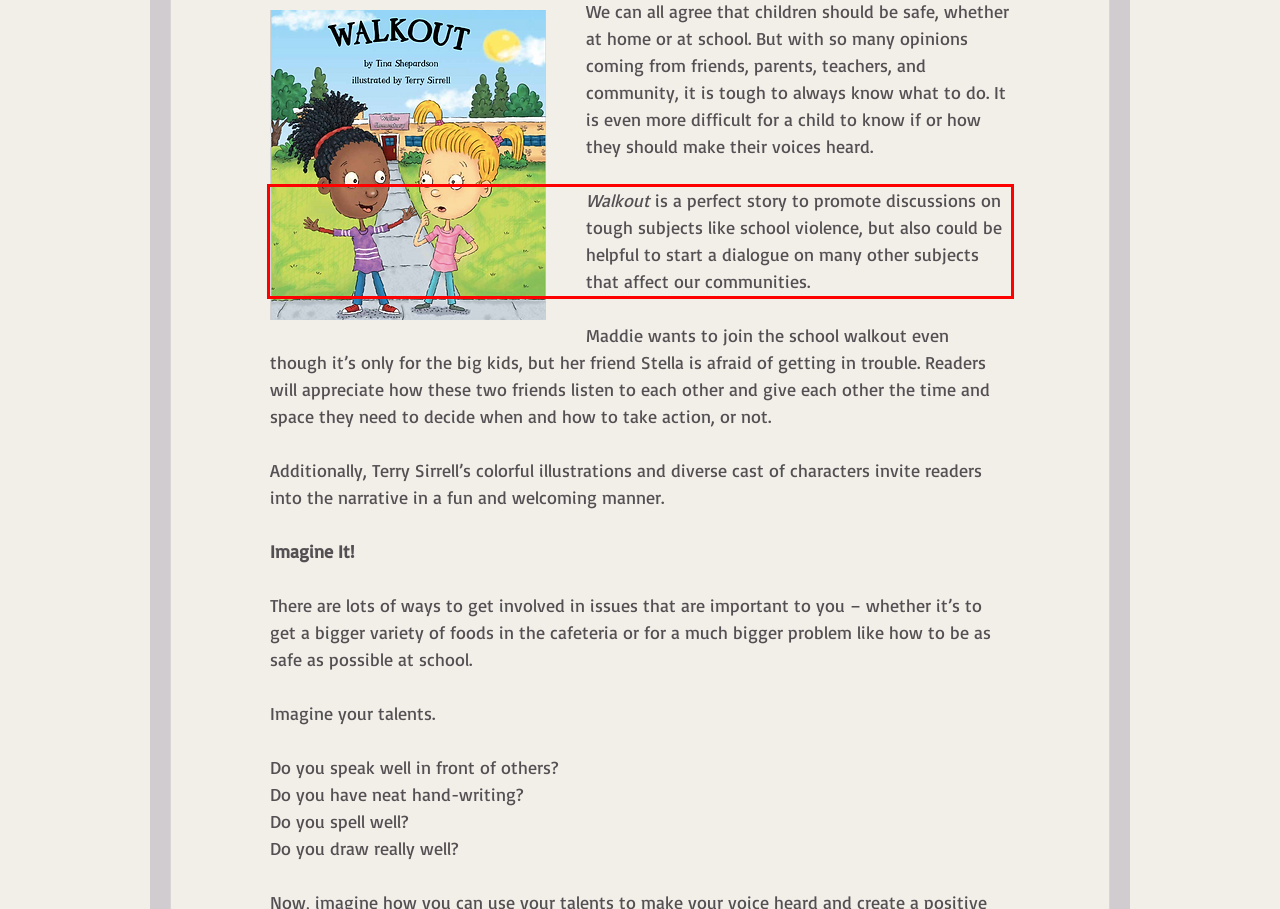Locate the red bounding box in the provided webpage screenshot and use OCR to determine the text content inside it.

Walkout is a perfect story to promote discussions on tough subjects like school violence, but also could be helpful to start a dialogue on many other subjects that affect our communities.